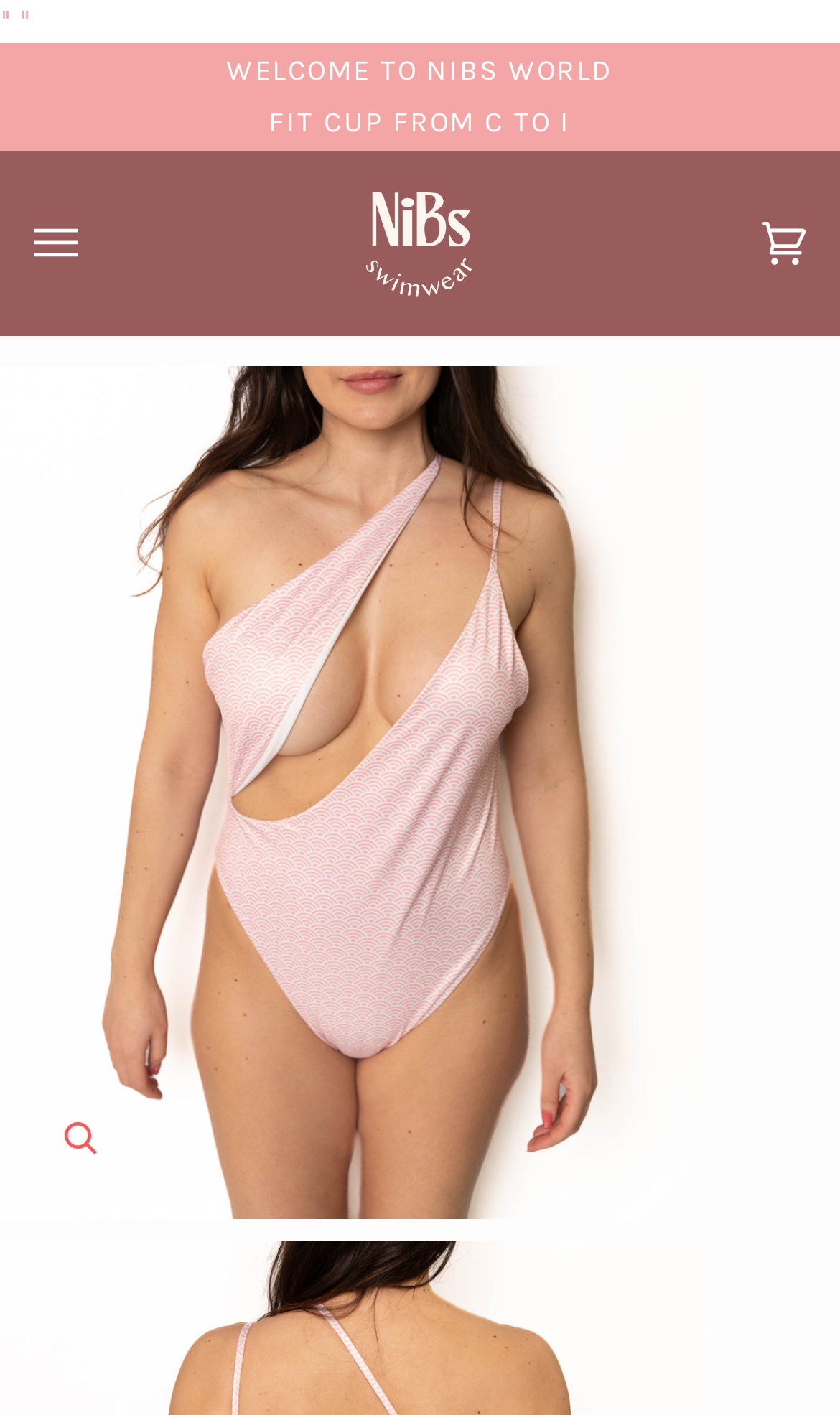Locate and generate the text content of the webpage's heading.

Sangrave One piece